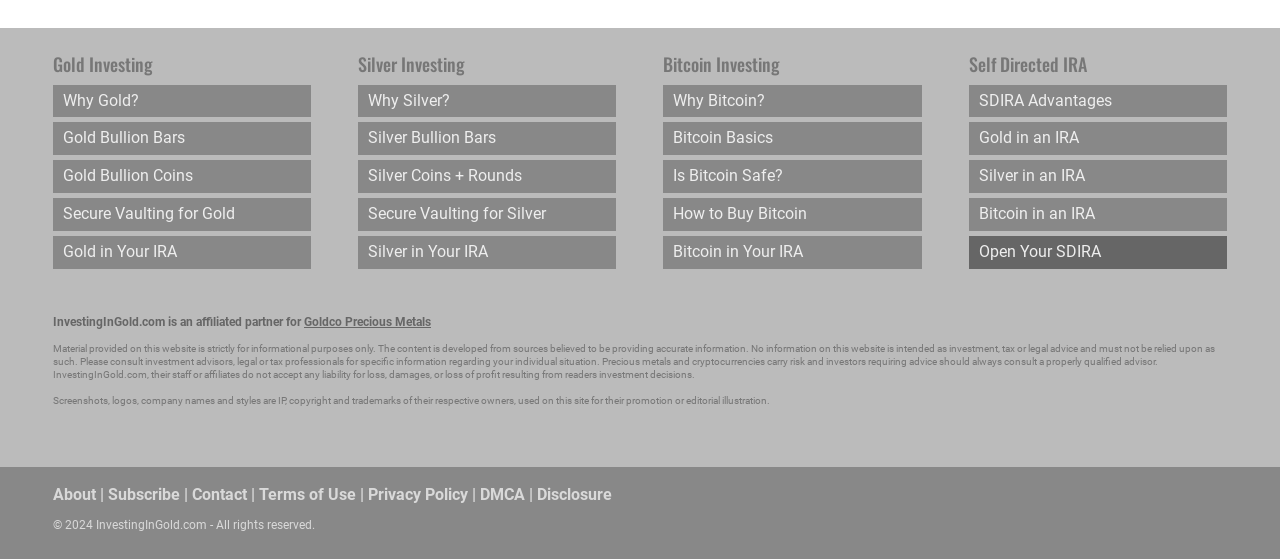Please identify the coordinates of the bounding box that should be clicked to fulfill this instruction: "Go to 'About'".

[0.041, 0.868, 0.075, 0.902]